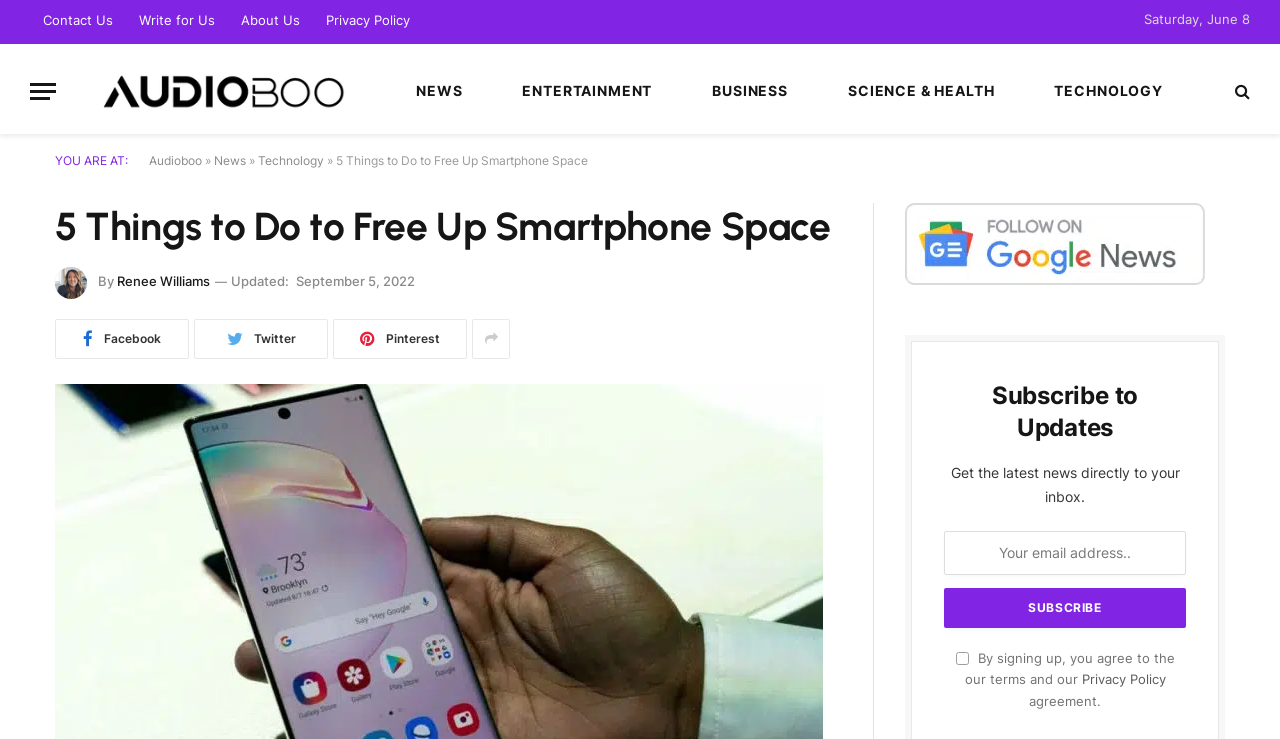Locate the bounding box coordinates of the element that needs to be clicked to carry out the instruction: "Click on NEWS". The coordinates should be given as four float numbers ranging from 0 to 1, i.e., [left, top, right, bottom].

[0.302, 0.06, 0.385, 0.187]